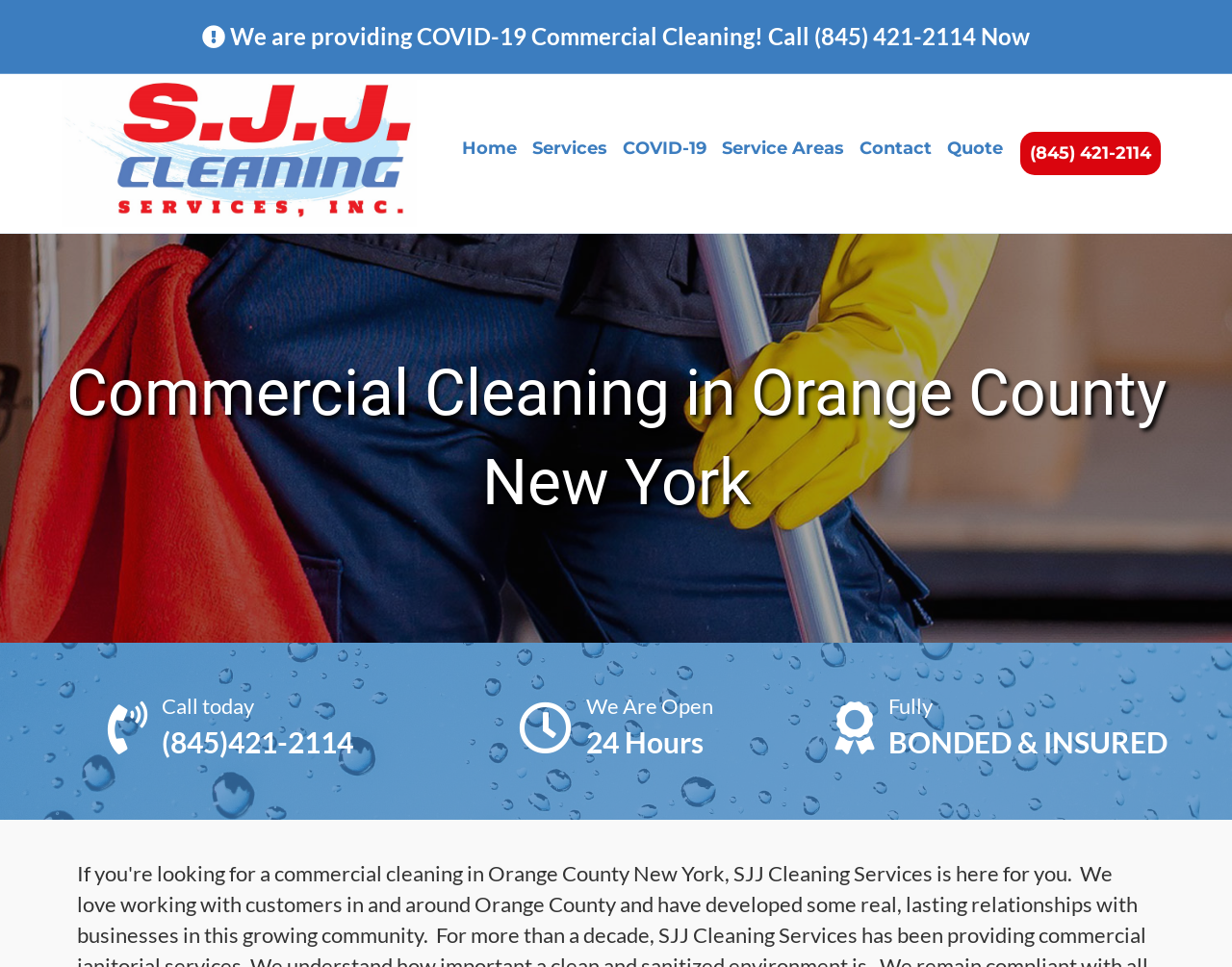Give an in-depth explanation of the webpage layout and content.

The webpage is about SJJ Cleaning Services, a commercial cleaning company in Orange County, New York. At the top, there is a header section with the company's logo, an image, and a navigation menu with links to different pages, including Home, Services, COVID-19, Service Areas, Contact, and Quote. 

Below the header, there is a prominent section with a heading that reads "Commercial Cleaning in Orange County New York". This section contains a call-to-action, encouraging visitors to call the company at (845) 421-2114. There are also three short paragraphs or phrases, "We Are Open", "24 Hours", and "Fully BONDED & INSURED", which highlight the company's availability and credentials.

Above this section, there is a brief introduction that reads "We are providing COVID-19 Commercial Cleaning! Call (845) 421-2114 Now". This section is likely a promotional message or a special offer related to COVID-19 cleaning services.